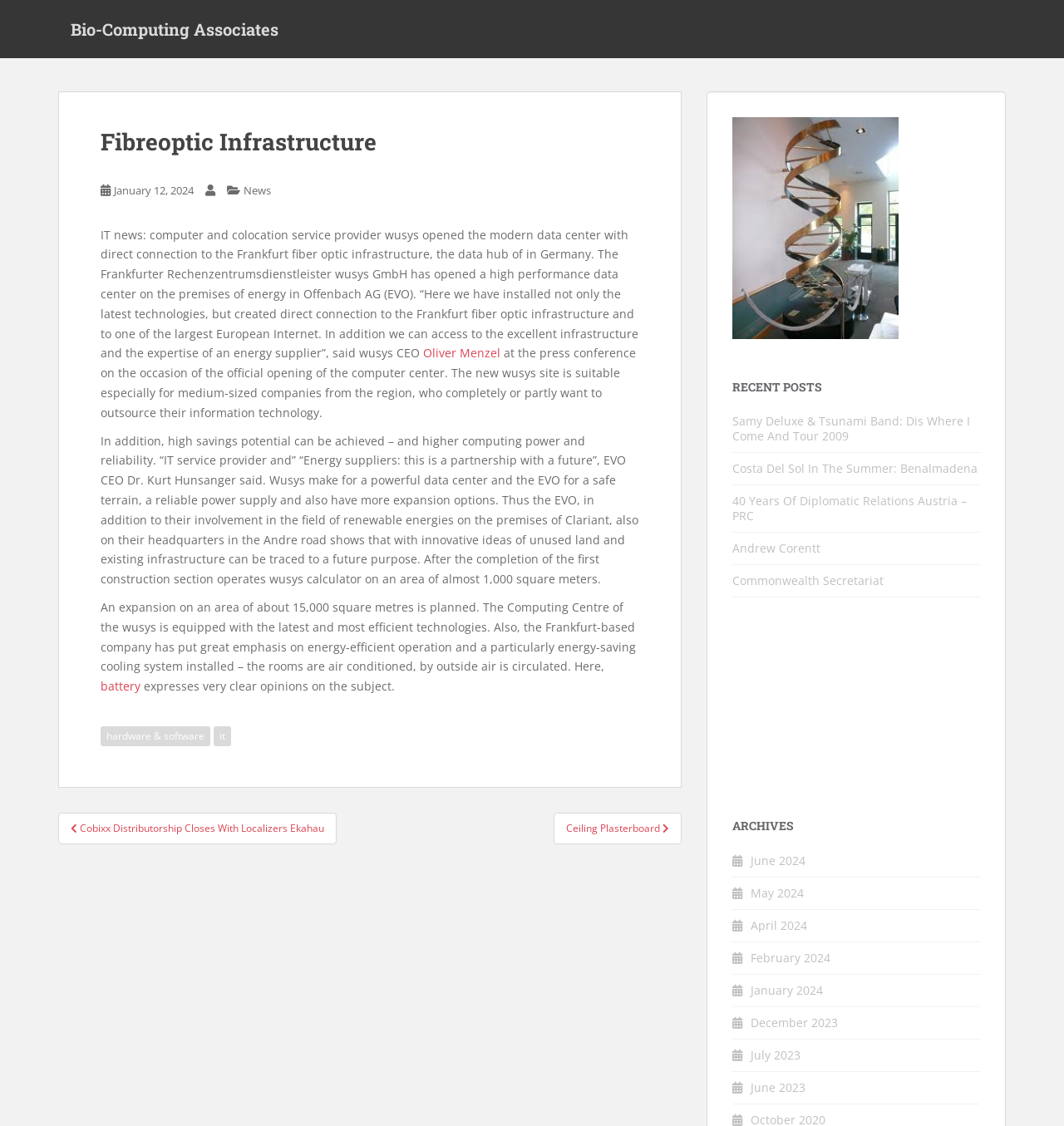Give a one-word or one-phrase response to the question:
What is the name of the company that opened a high-performance data center?

wusys